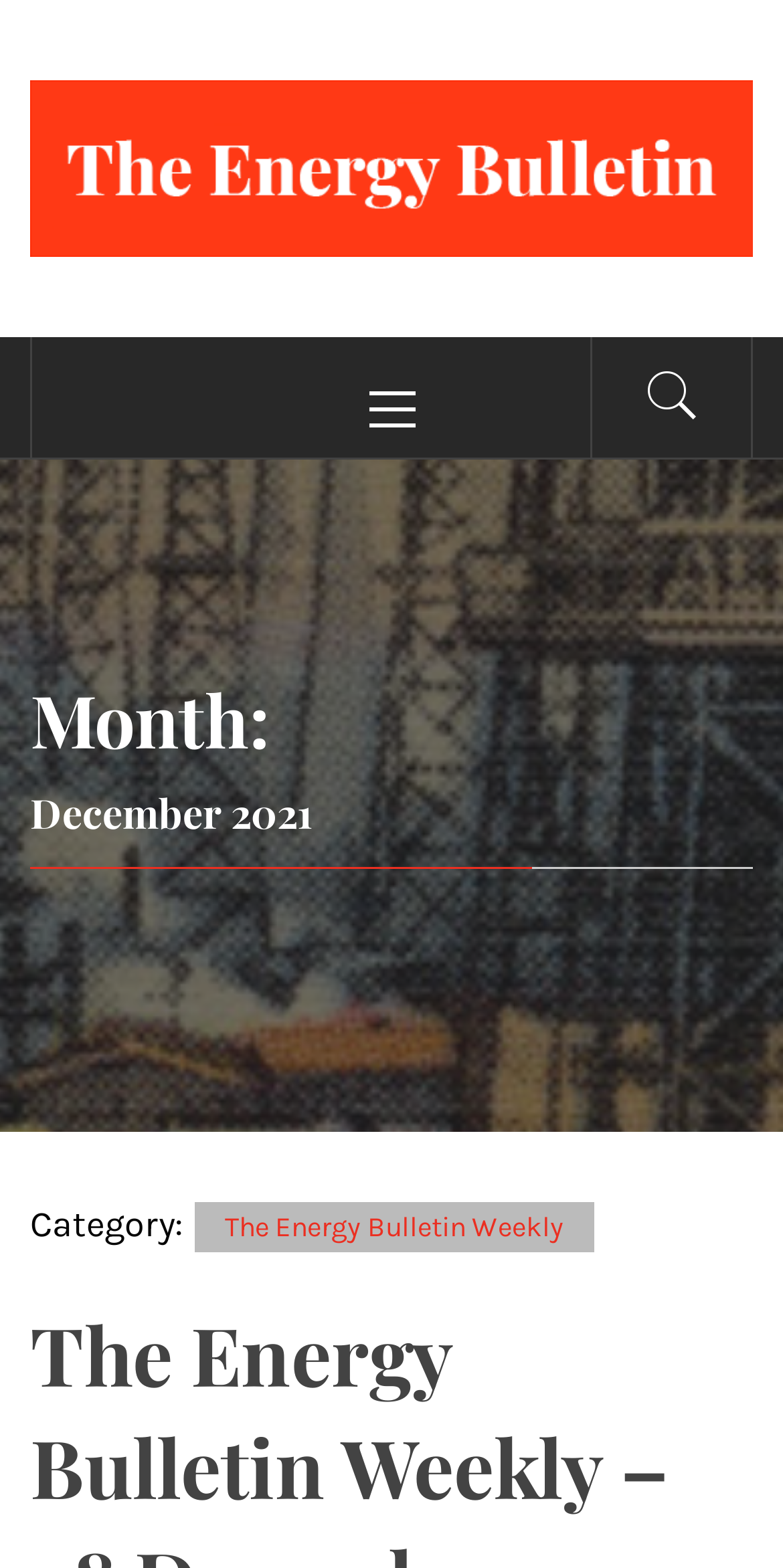Look at the image and answer the question in detail:
What is the icon represented by ''?

The Unicode character '' represents a search icon, which is commonly used to indicate a search function on a webpage.